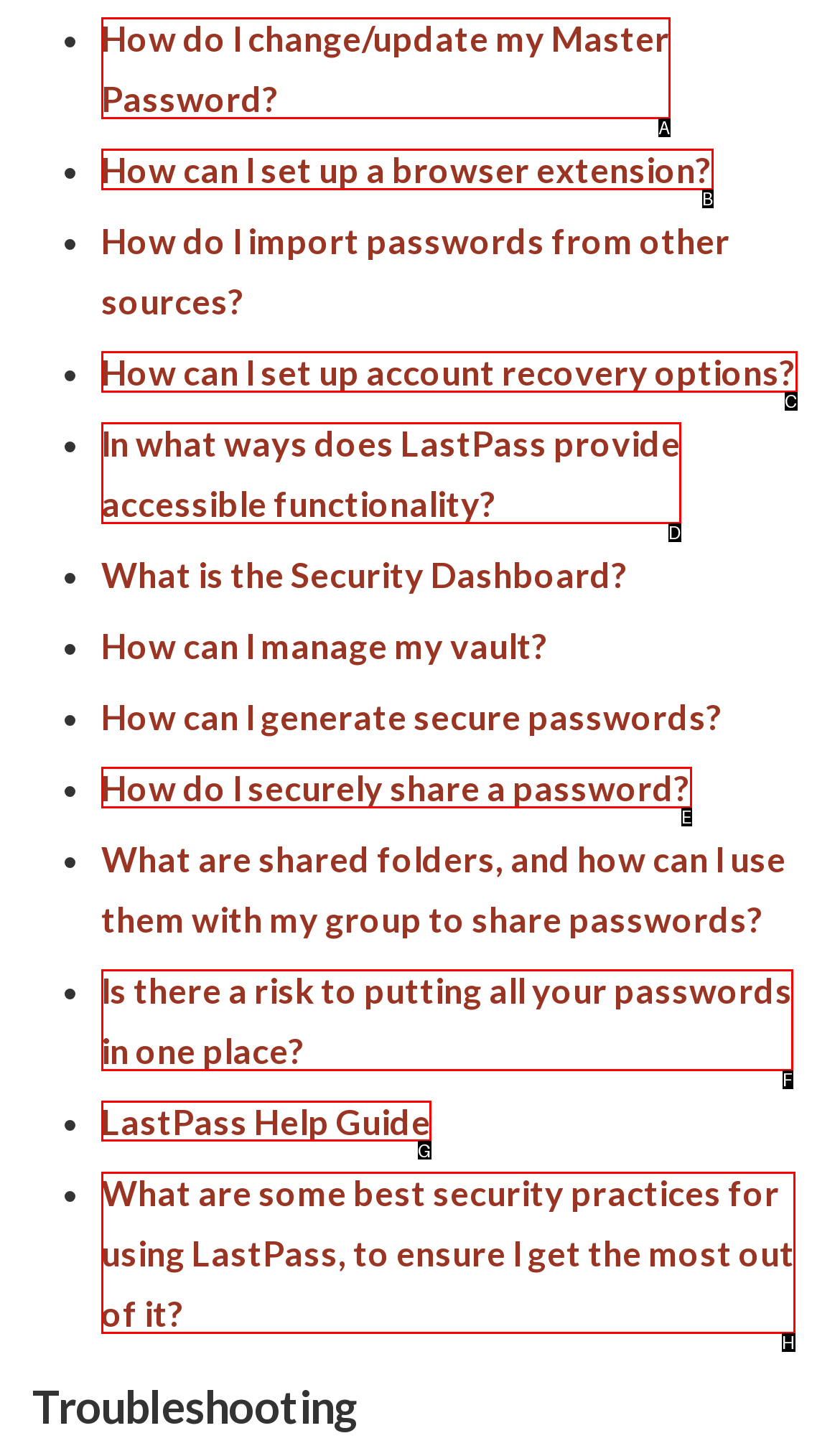For the task: Learn about 'LastPass Help Guide', specify the letter of the option that should be clicked. Answer with the letter only.

G